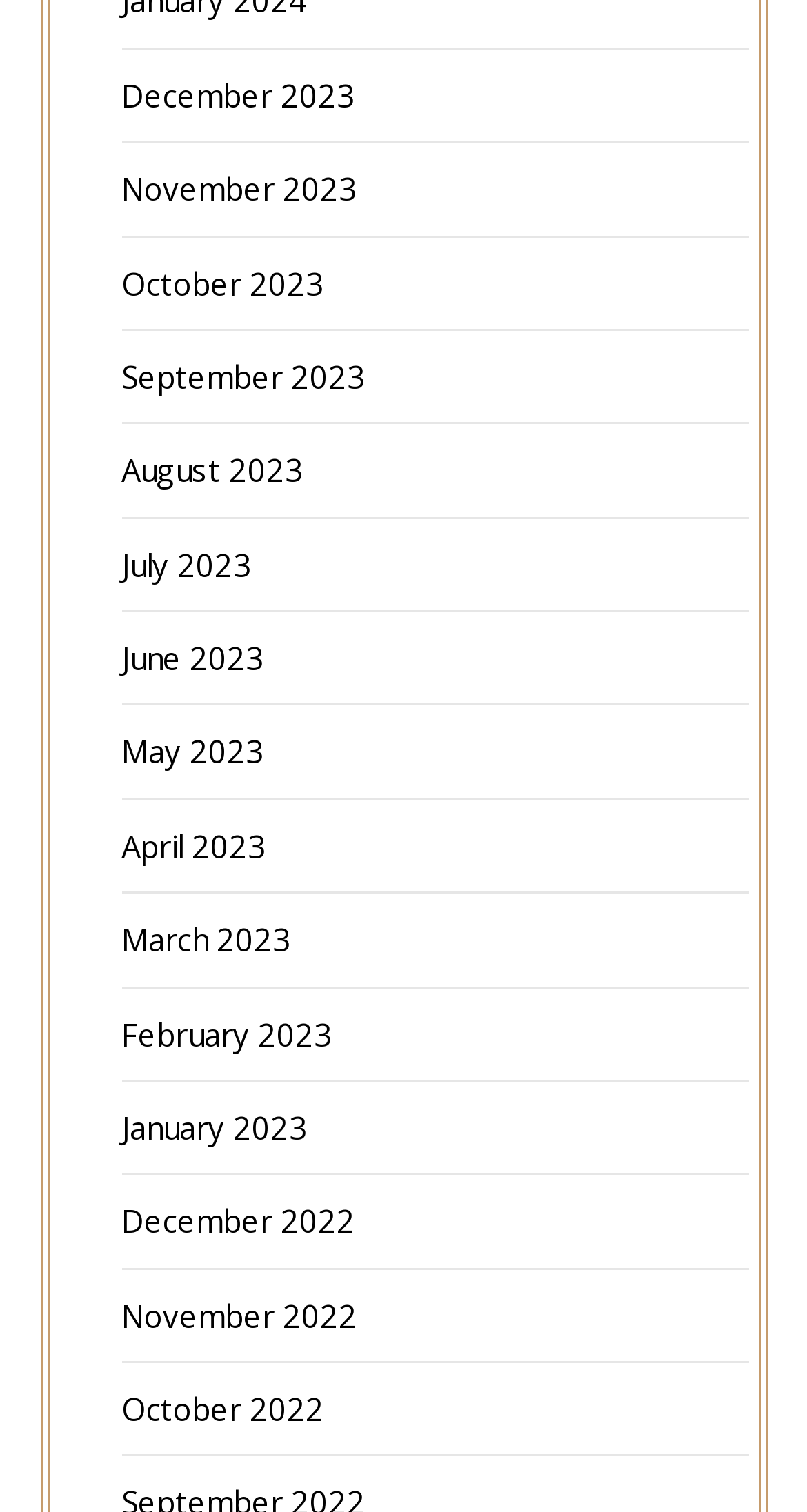Highlight the bounding box coordinates of the element that should be clicked to carry out the following instruction: "Go to November 2022". The coordinates must be given as four float numbers ranging from 0 to 1, i.e., [left, top, right, bottom].

[0.15, 0.856, 0.442, 0.883]